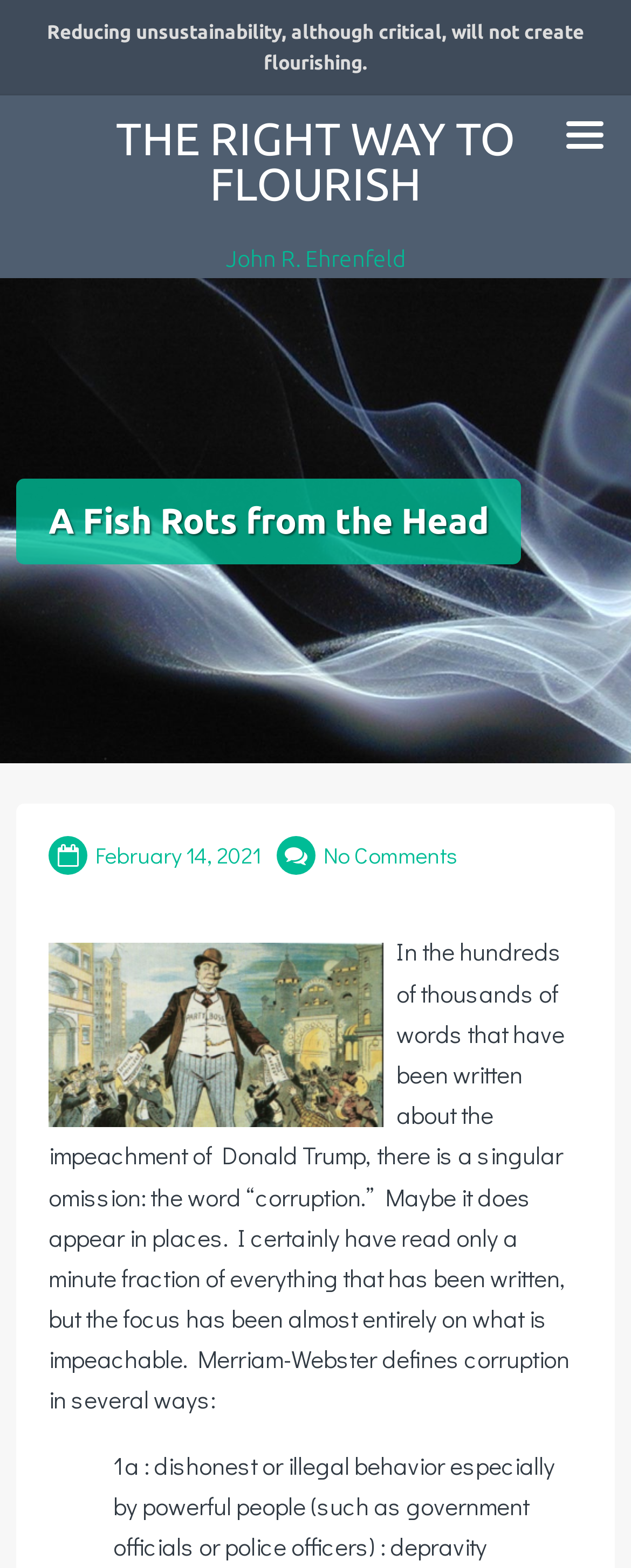What is the author's name?
Answer the question based on the image using a single word or a brief phrase.

John R. Ehrenfeld